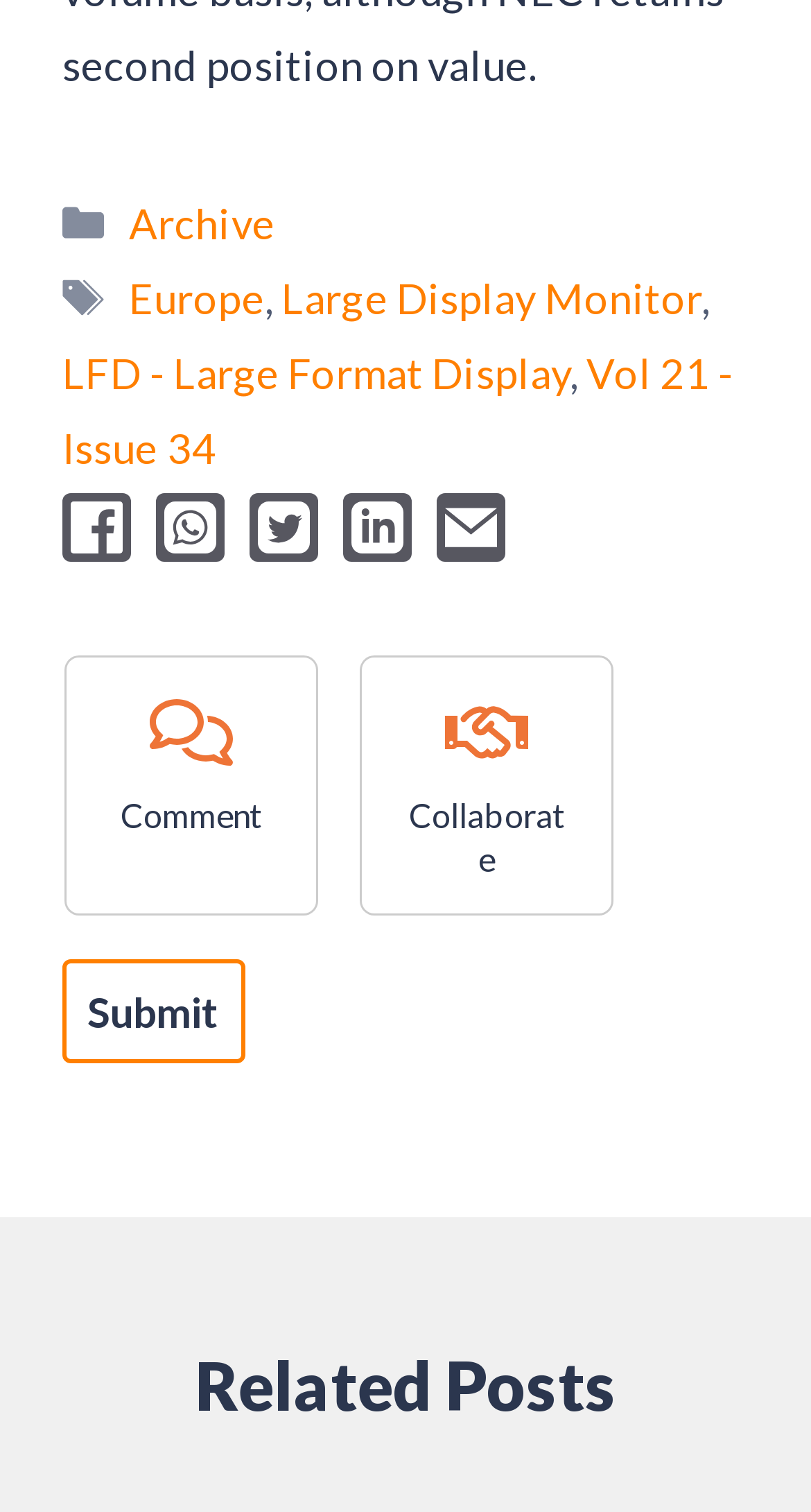Bounding box coordinates are to be given in the format (top-left x, top-left y, bottom-right x, bottom-right y). All values must be floating point numbers between 0 and 1. Provide the bounding box coordinate for the UI element described as: Calendar

None